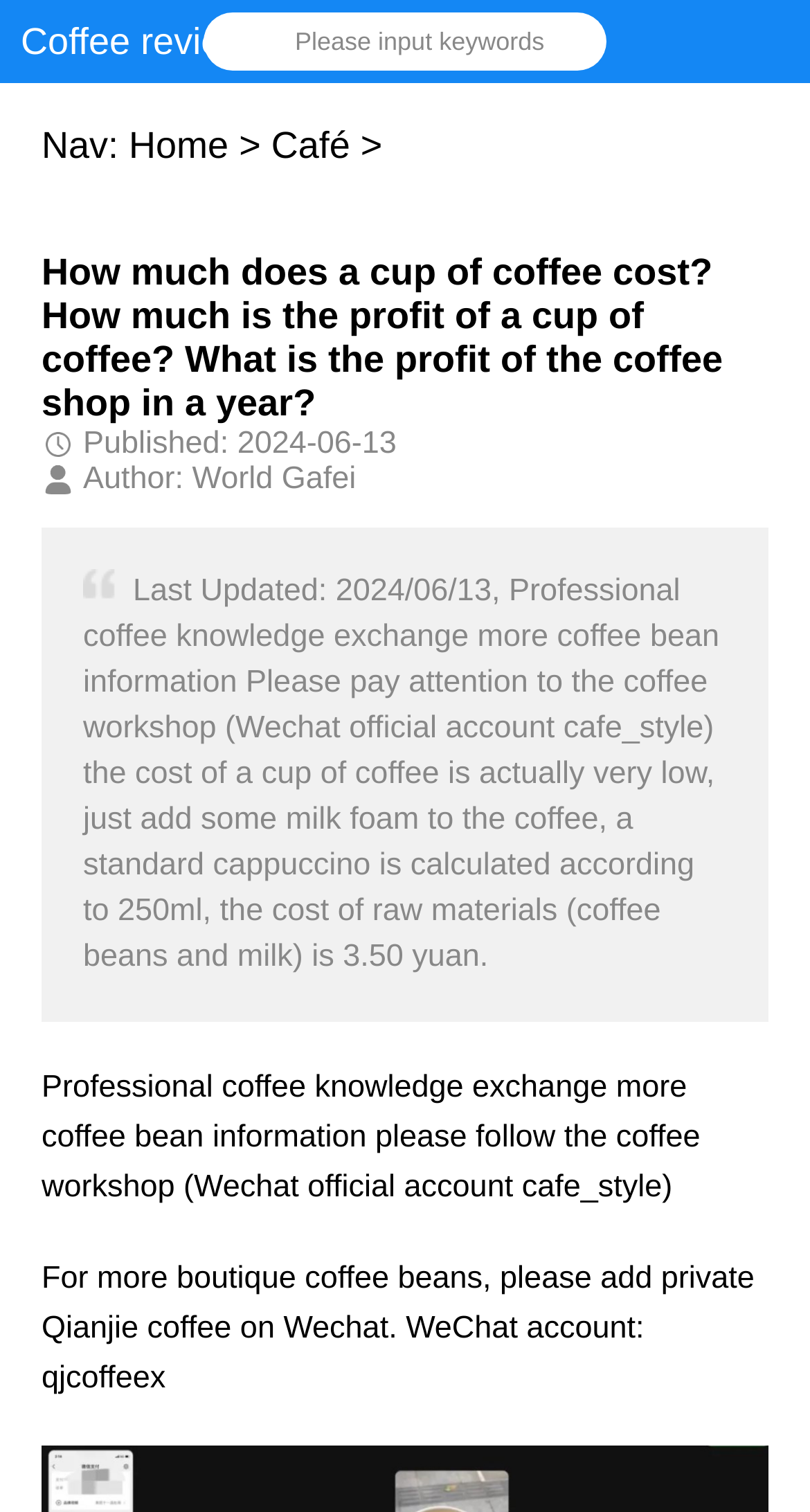What is the author of this article?
Answer the question with a single word or phrase derived from the image.

World Gafei